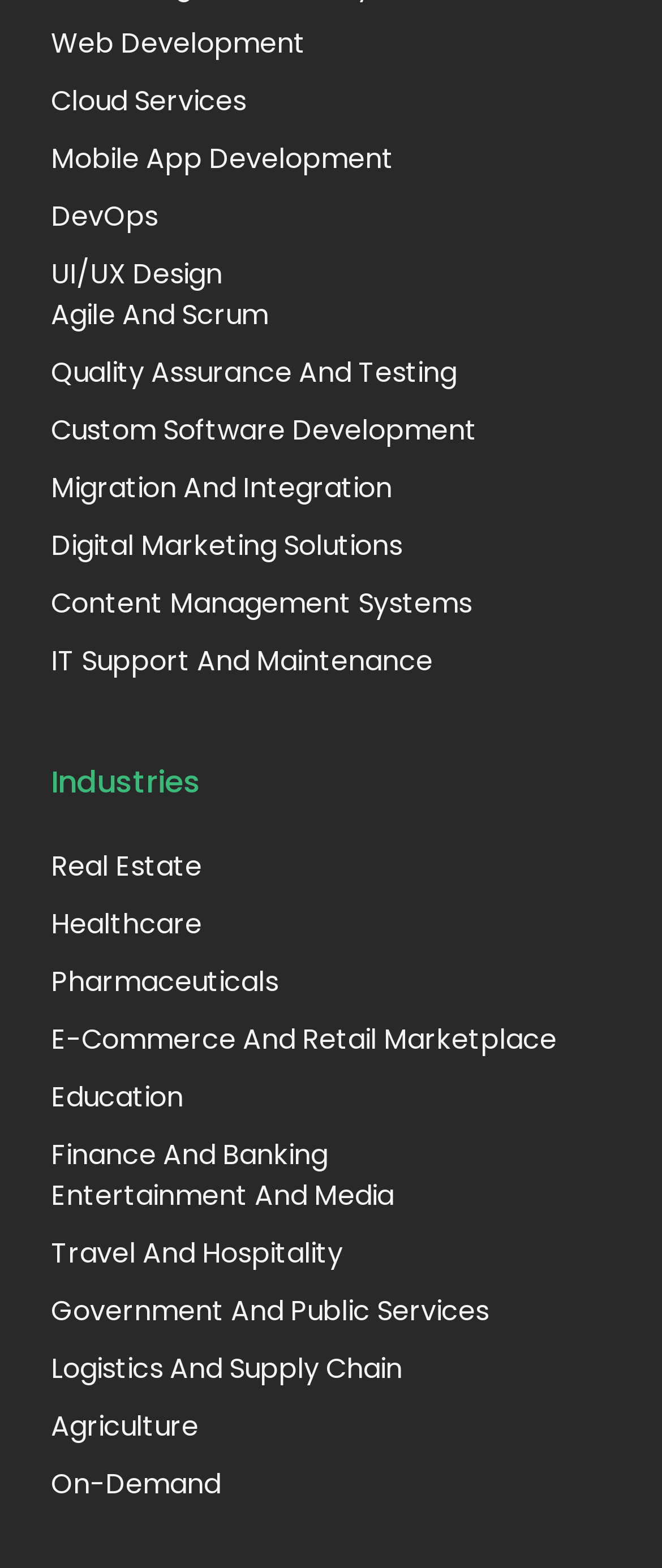Specify the bounding box coordinates of the element's region that should be clicked to achieve the following instruction: "Check DEKRA Data protection". The bounding box coordinates consist of four float numbers between 0 and 1, in the format [left, top, right, bottom].

None